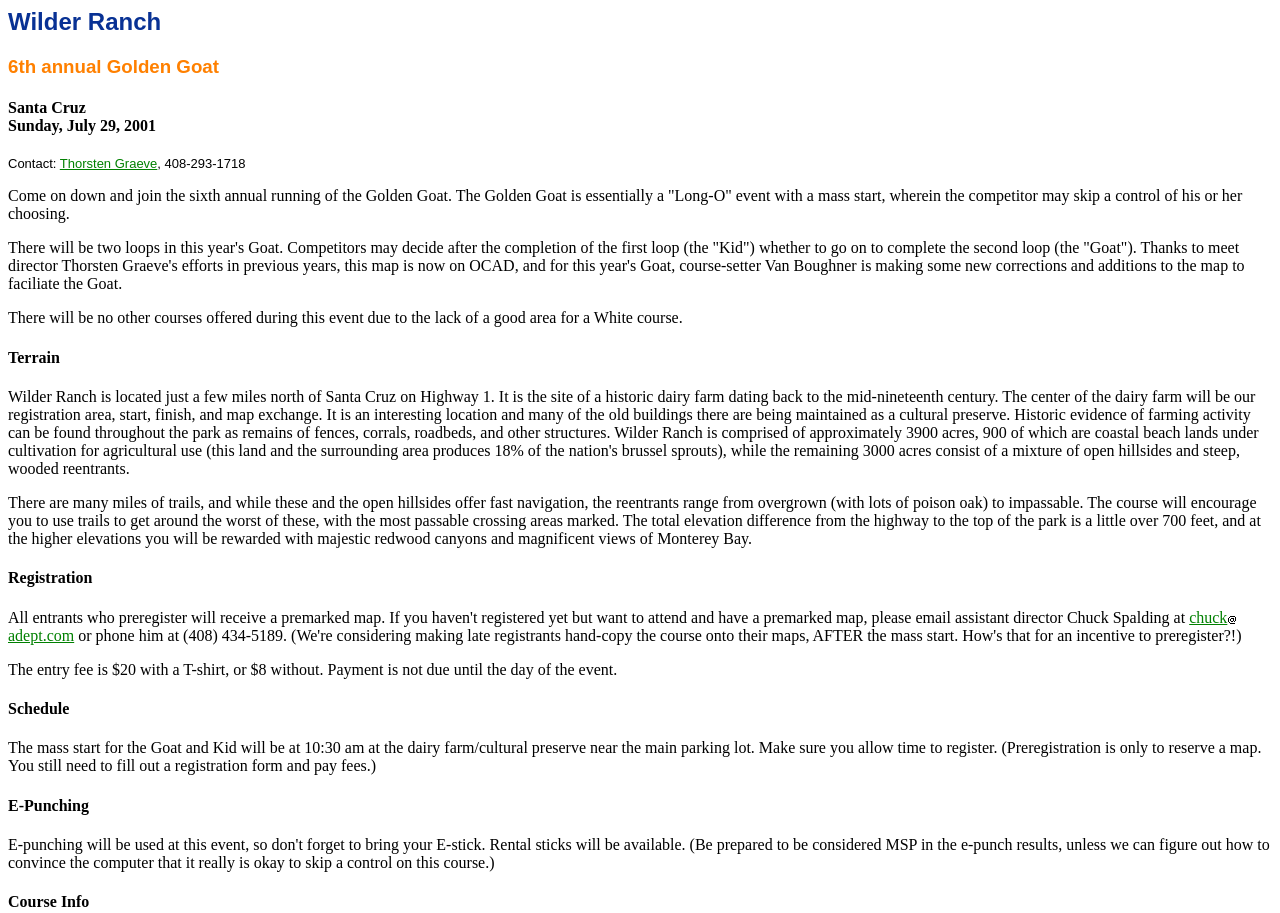Describe all the visual and textual components of the webpage comprehensively.

This webpage is about the BAOC Event: Wilder Ranch, which took place on July 29, 2001. At the top of the page, there are three headings that provide an overview of the event: "Wilder Ranch", "6th annual Golden Goat", and "Santa Cruz Sunday, July 29, 2001".

Below these headings, there is a section with contact information, including a link to "Thorsten Graeve" and a phone number. This is followed by a paragraph of text that describes the event, explaining that it is a "Long-O" event with a mass start, where competitors can choose to skip a control of their choice.

The next section provides more details about the event, including information about the two loops of the course, the map, and the course-setter. There is also a note that there will be no other courses offered during this event.

Further down the page, there is a section about the terrain, which describes the trails, open hillsides, and reentrants, as well as the elevation difference and scenic views. This is followed by sections on registration, which includes a link to "chuck adept.com" and an image, as well as information about the entry fee and payment.

The schedule for the event is also provided, including the mass start time and location, as well as a note about preregistration. Finally, there are sections on E-Punching and Course Info, which provide additional details about the event.